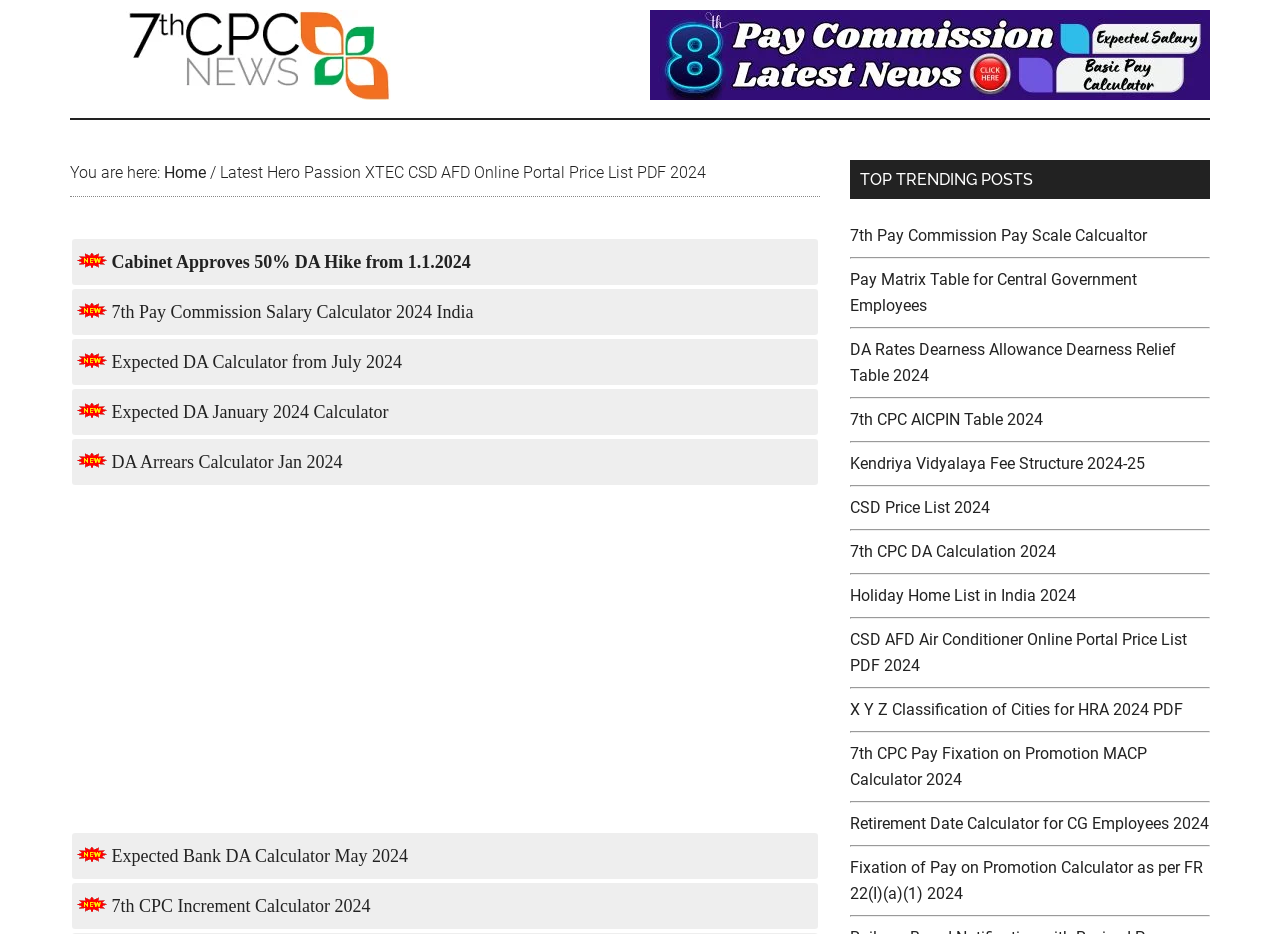Can you find the bounding box coordinates of the area I should click to execute the following instruction: "Read the 'TOP TRENDING POSTS'"?

[0.664, 0.171, 0.945, 0.213]